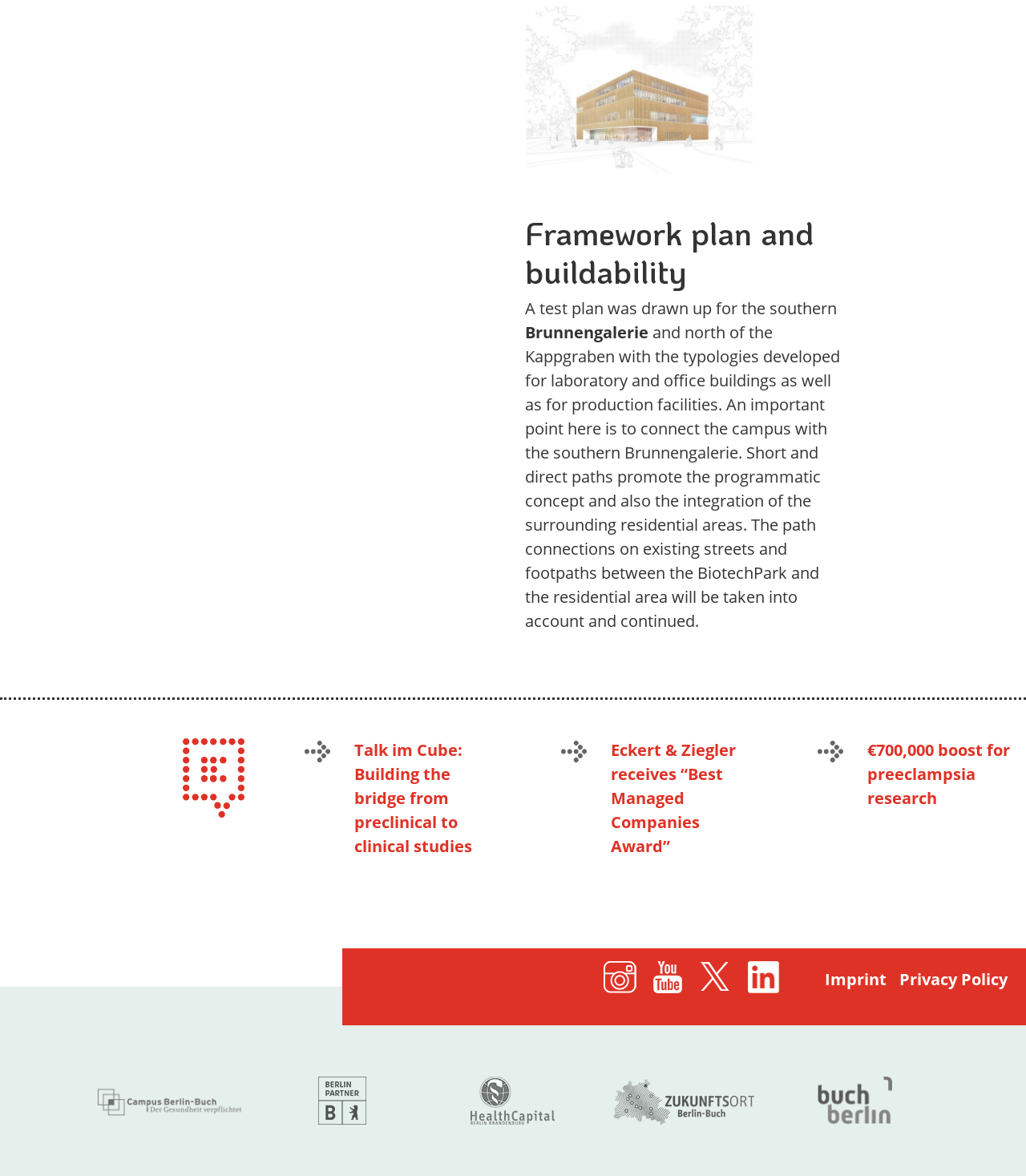What is the amount of boost for preeclampsia research?
Kindly answer the question with as much detail as you can.

The link '€700,000 boost for preeclampsia research' explicitly states that the amount of boost for preeclampsia research is €700,000.